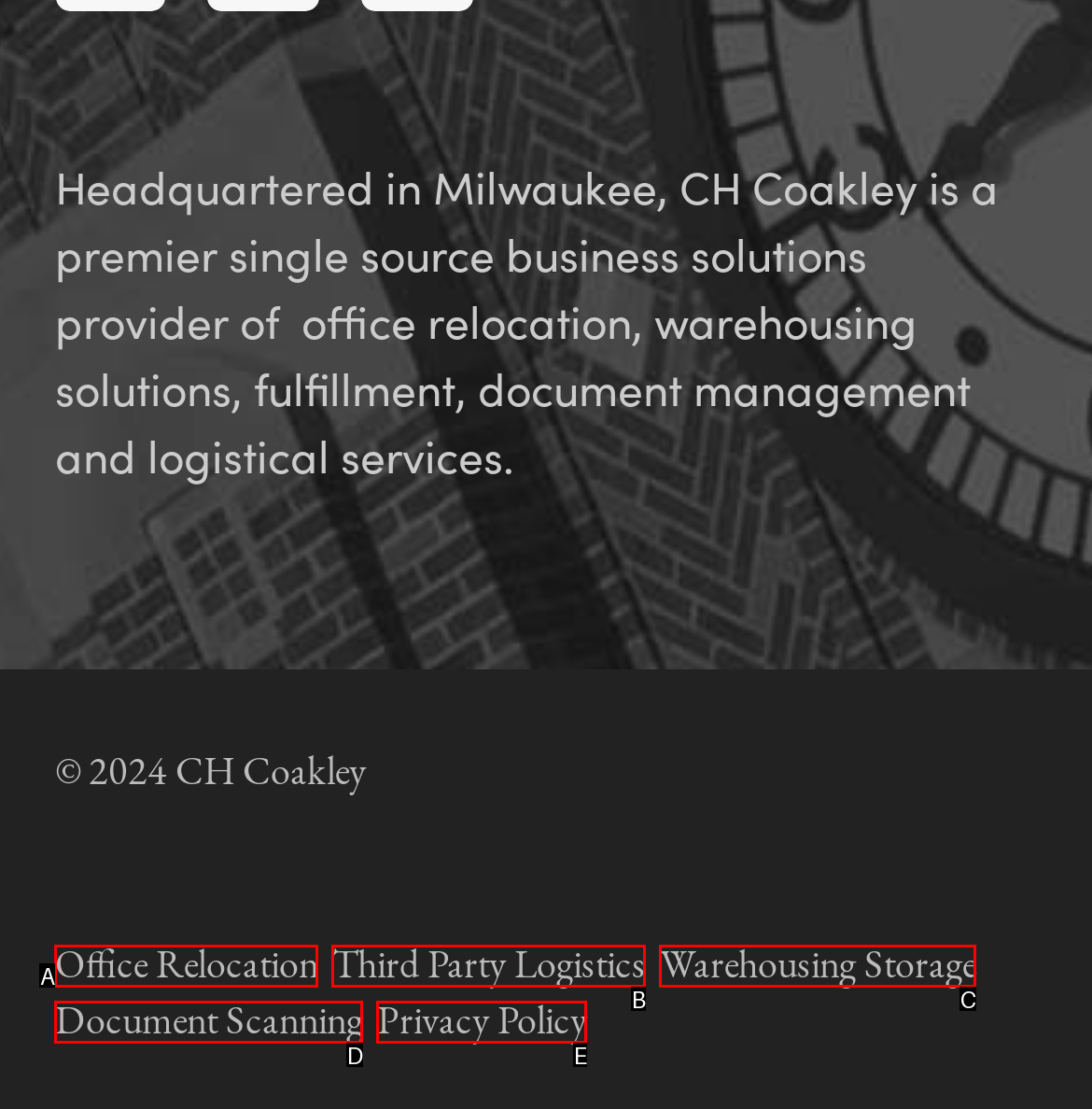Match the option to the description: Document Scanning
State the letter of the correct option from the available choices.

D